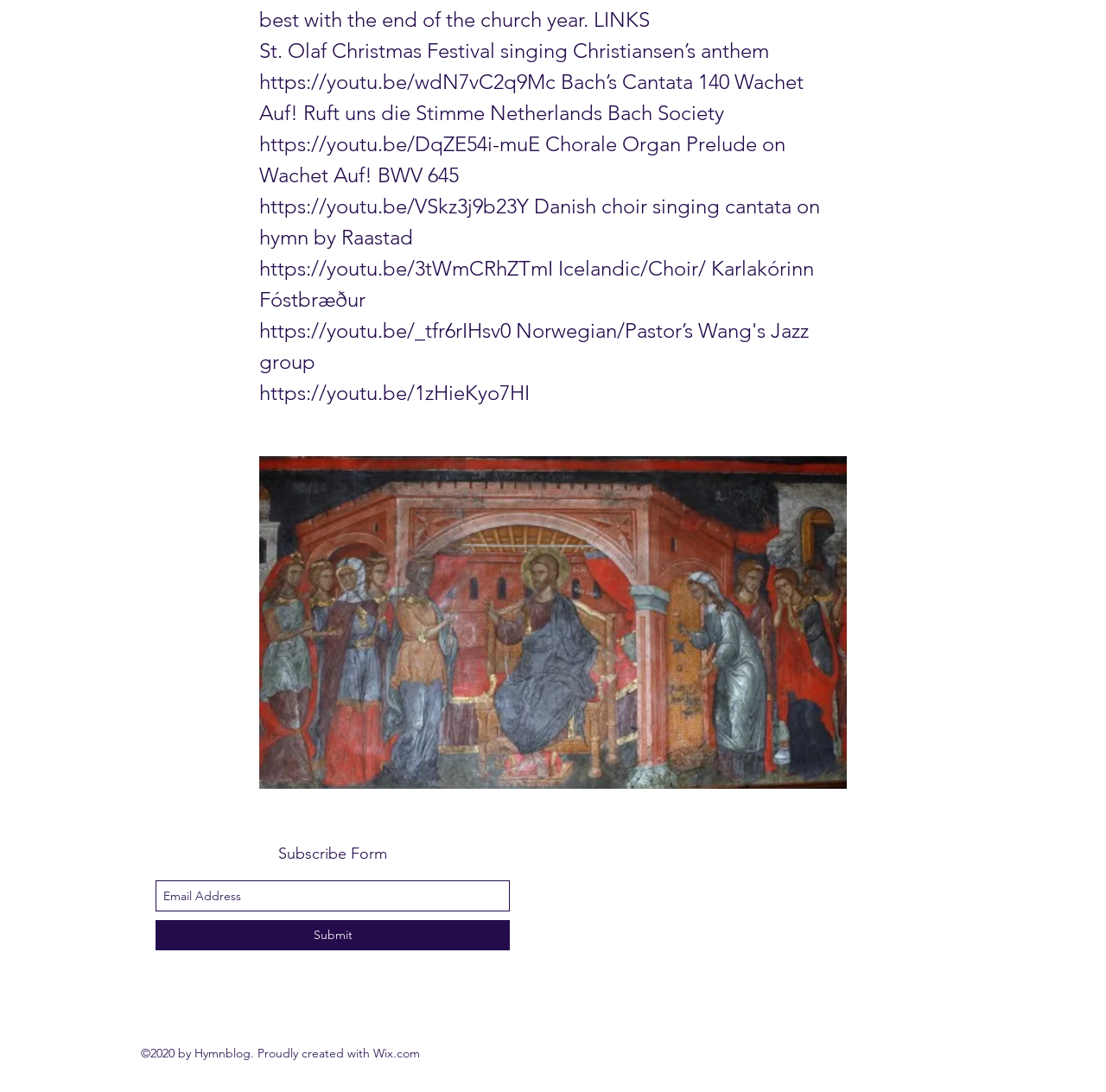Find the bounding box coordinates of the element you need to click on to perform this action: 'Click the link to watch Bach’s Cantata 140 Wachet Auf! by Netherlands Bach Society'. The coordinates should be represented by four float values between 0 and 1, in the format [left, top, right, bottom].

[0.234, 0.063, 0.488, 0.115]